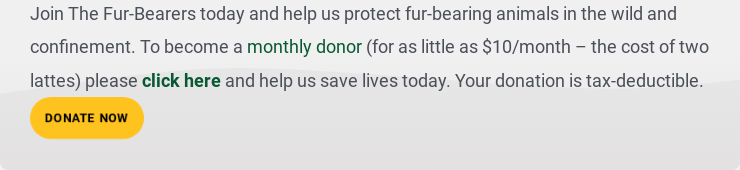Please provide a detailed answer to the question below based on the screenshot: 
What is the purpose of the 'DONATE NOW' button?

The 'DONATE NOW' button is prominently featured in the design, providing an immediate option for visitors to contribute to The Fur-Bearers' mission to protect fur-bearing animals in both the wild and captivity.